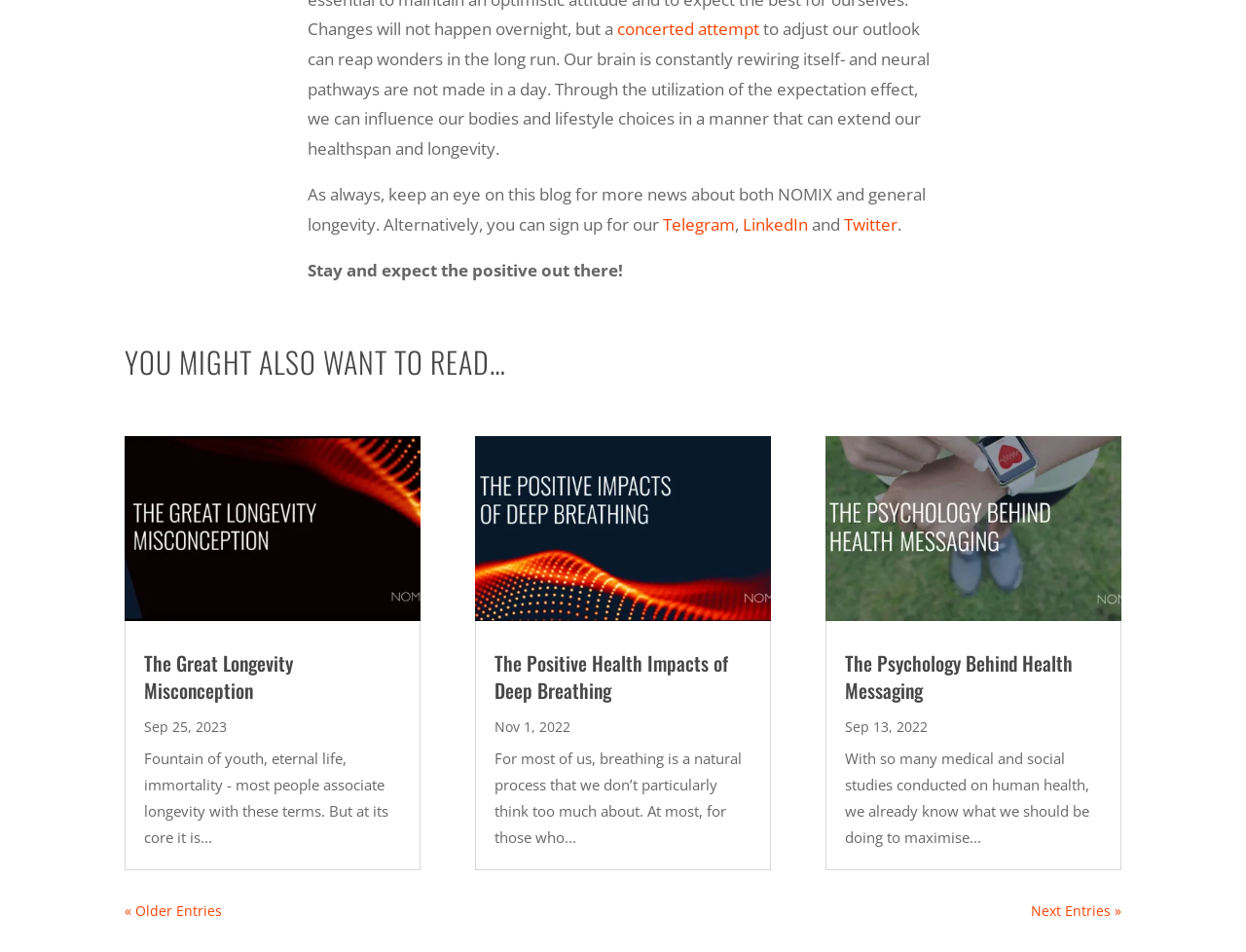Find and specify the bounding box coordinates that correspond to the clickable region for the instruction: "go to the next page".

[0.827, 0.946, 0.9, 0.966]